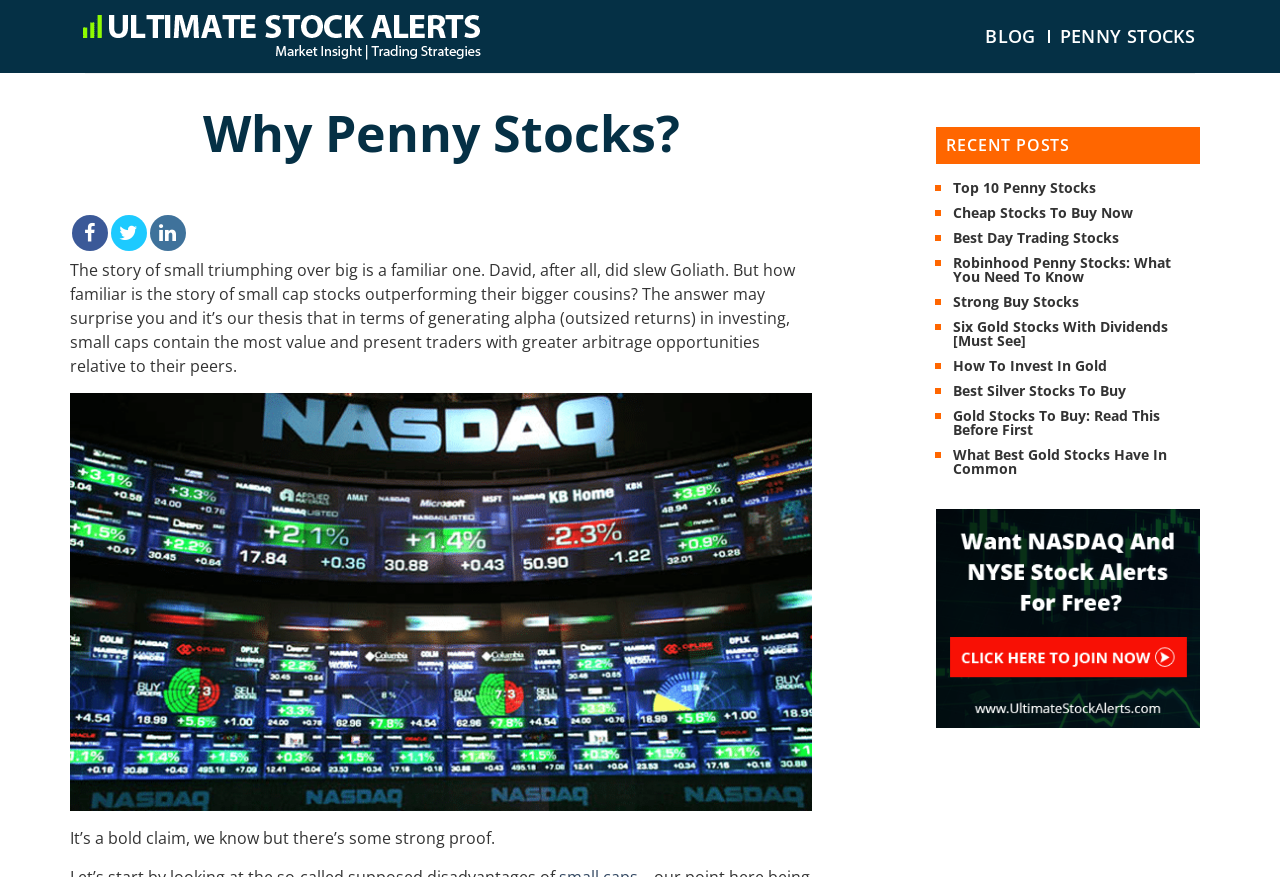Describe all visible elements and their arrangement on the webpage.

This webpage is about small cap stocks and penny stocks, with a focus on their investment opportunities. At the top, there is a link to "Skip to content" and a logo with the text "NASDAQ & NYSE Penny Stock Alerts | Ultimate Stock Alerts". Below the logo, there are three main navigation links: "BLOG", "PENNY STOCKS", and another link that is not labeled.

The "PENNY STOCKS" section is the main content area, which starts with a header "Why Penny Stocks?" followed by three social media sharing links. Below these links, there is a block of text that discusses the benefits of small cap stocks, stating that they contain the most value and present traders with greater arbitrage opportunities relative to their peers. The text also mentions that there is strong proof to support this claim.

Below this text, there is a list of recent posts, labeled "RECENT POSTS", with 10 links to various articles about penny stocks, day trading, and gold stocks. Each list item is marked with a "■" symbol. The list takes up most of the right-hand side of the page.

At the bottom of the page, there is a complementary section with a single link. The overall layout is organized, with clear headings and concise text, making it easy to navigate and find relevant information.